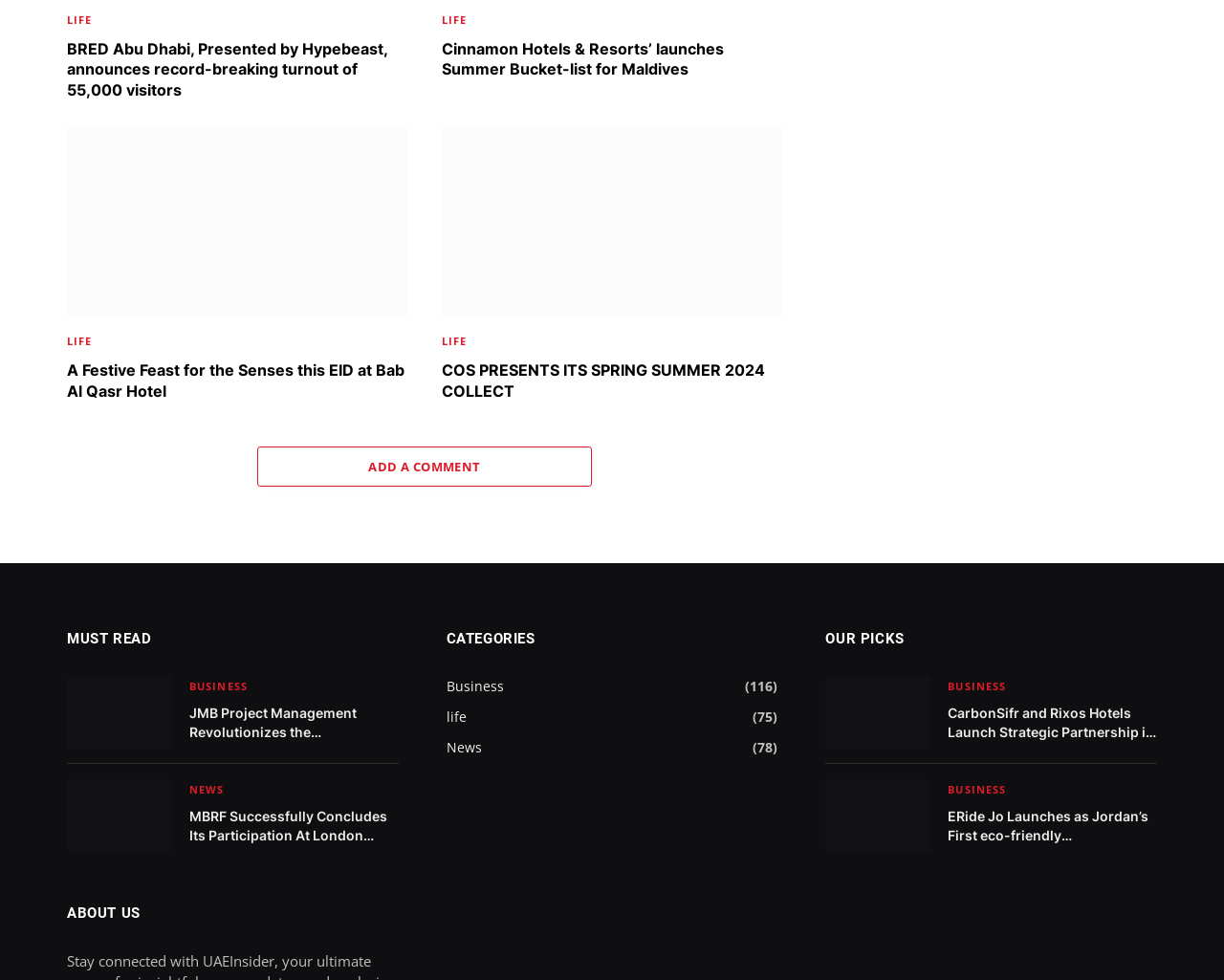Utilize the information from the image to answer the question in detail:
How many articles are categorized under 'Business'?

The answer can be found by looking at the link 'Business' under the 'CATEGORIES' heading, which has a static text '(116)' next to it, indicating the number of articles in that category.